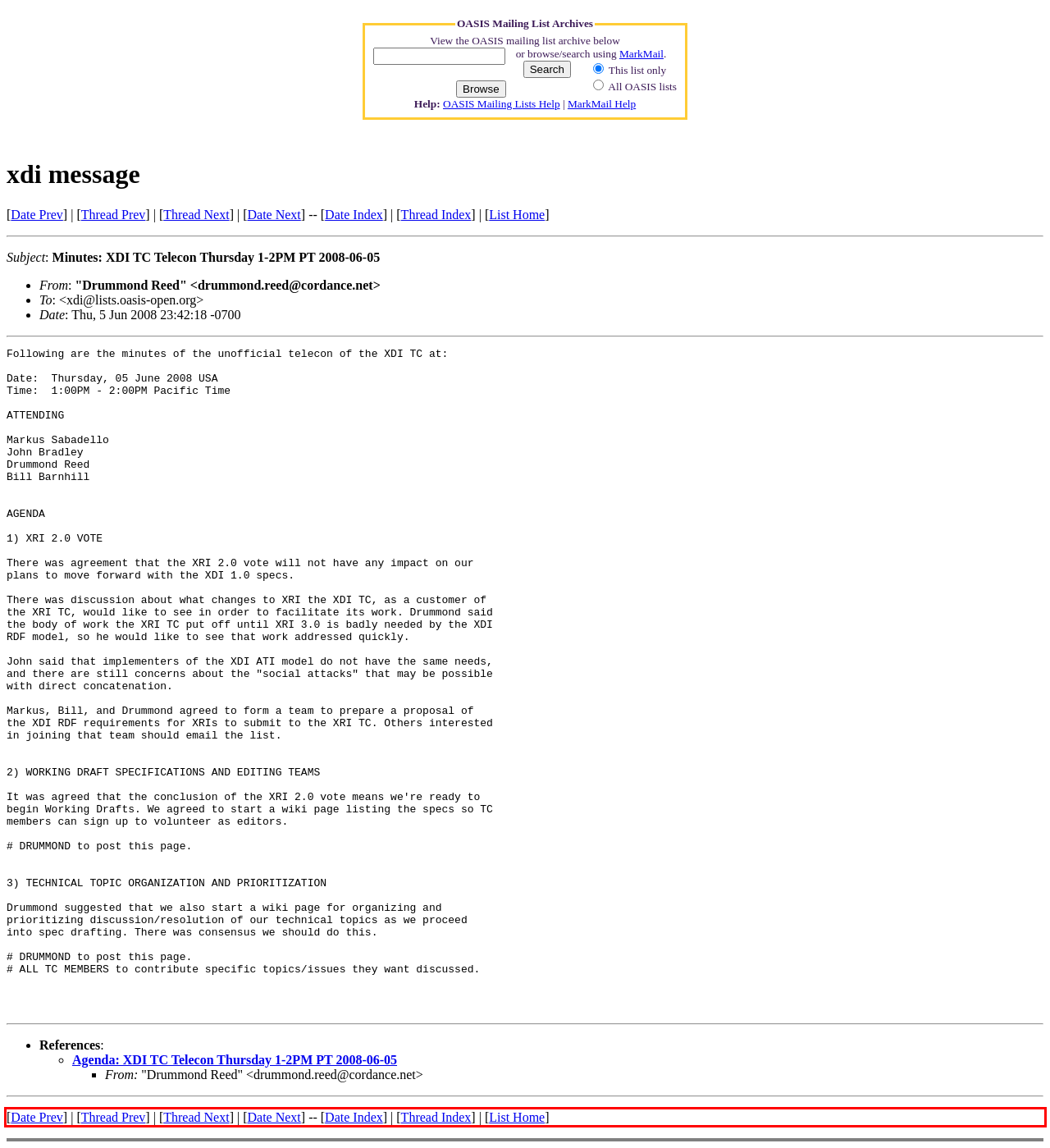Inspect the webpage screenshot that has a red bounding box and use OCR technology to read and display the text inside the red bounding box.

[Date Prev] | [Thread Prev] | [Thread Next] | [Date Next] -- [Date Index] | [Thread Index] | [List Home]